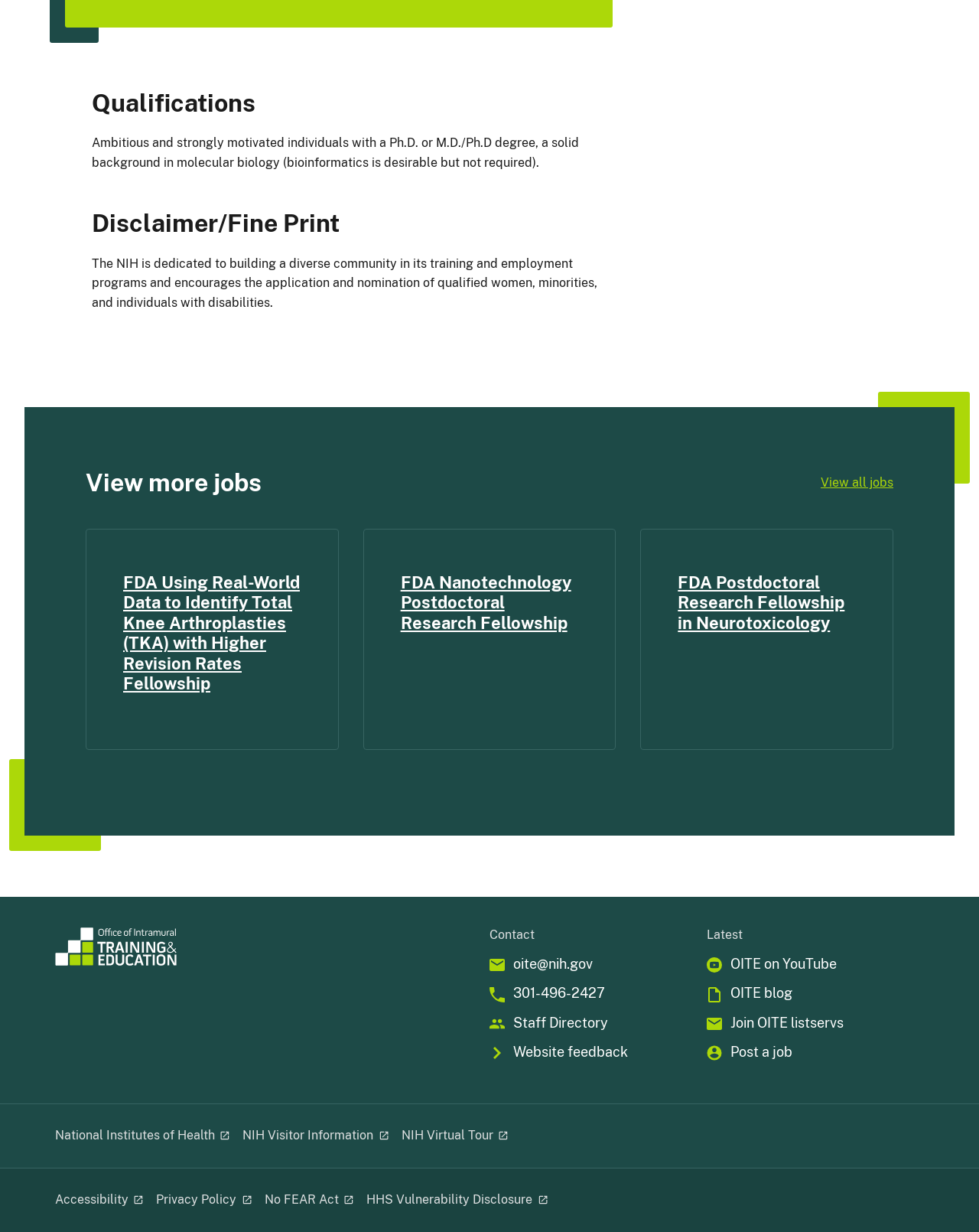What is the purpose of the 'Latest' section?
Respond to the question with a single word or phrase according to the image.

To provide latest updates